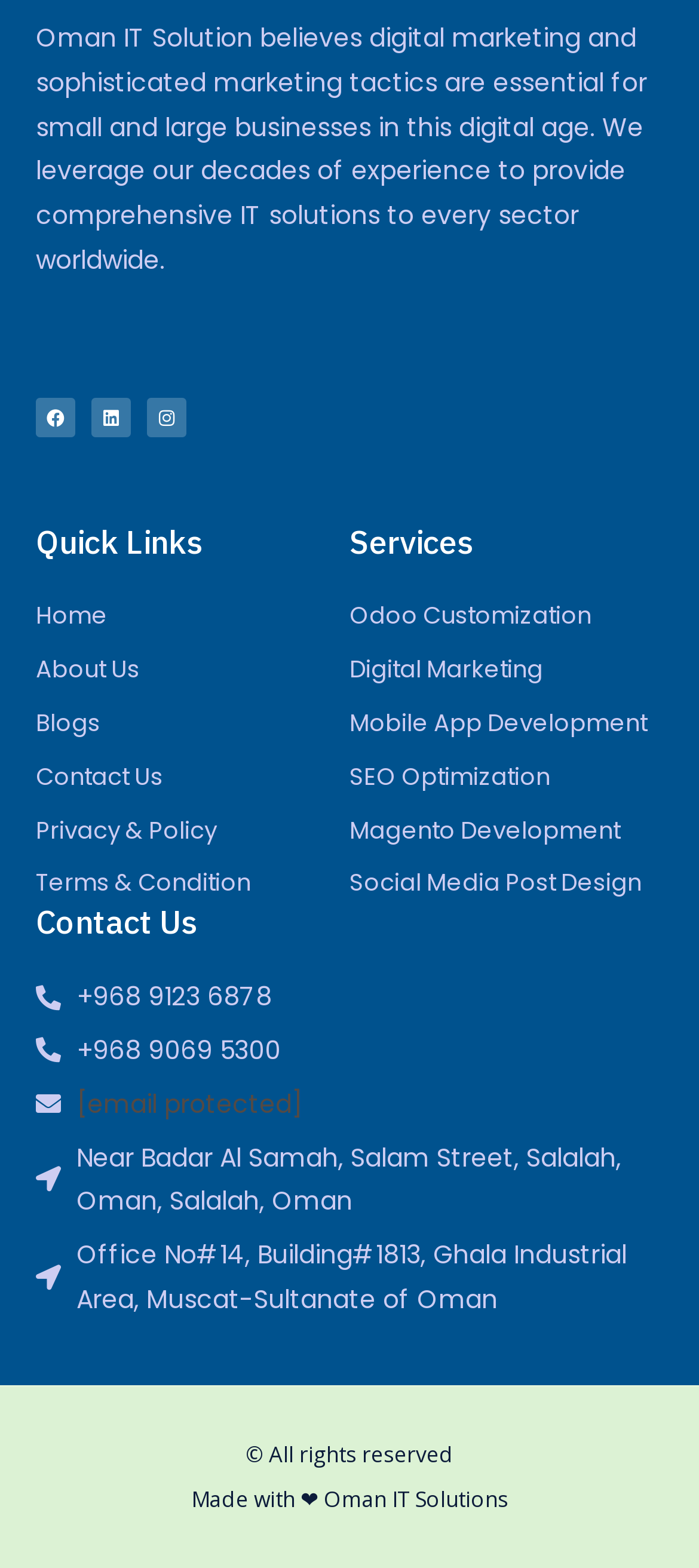Identify the bounding box coordinates for the UI element described as: "Linkedin". The coordinates should be provided as four floats between 0 and 1: [left, top, right, bottom].

[0.131, 0.254, 0.187, 0.279]